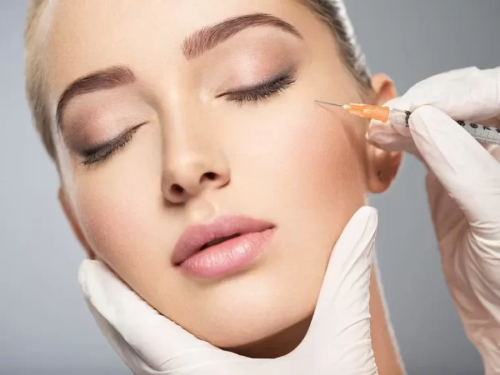Create a detailed narrative of what is happening in the image.

The image depicts a close-up view of a woman undergoing a cosmetic procedure, specifically a wrinkle removal treatment. In this scene, a healthcare professional, wearing latex gloves, is delicately administering an injection near the woman's cheek. The woman has a serene expression, her eyes gently closed, suggesting she is at ease during the procedure. 

Her skin appears smooth and well-cared for, accentuating the effectiveness of such treatments in achieving youthful skin. The setting is likely a clinical or beauty treatment environment, emphasized by the neutral background that highlights the focus on the procedure. This image symbolizes modern approaches to skincare and cosmetic enhancements aimed at reducing the visible effects of aging.